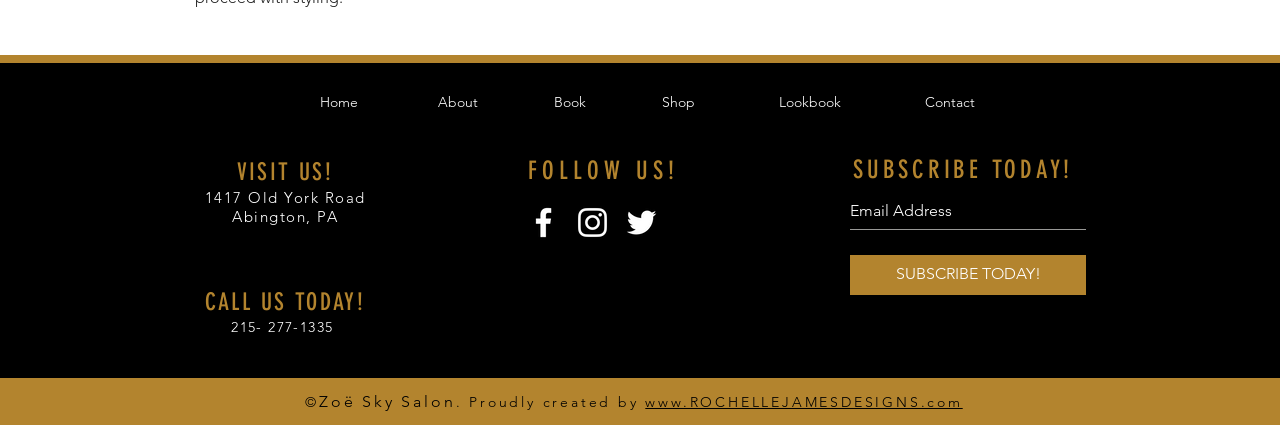What social media platforms can be followed?
Please elaborate on the answer to the question with detailed information.

The social media platforms that can be followed can be found in the 'Social Bar' section, where there are links to Facebook, Instagram, and Twitter, represented by their respective icons.